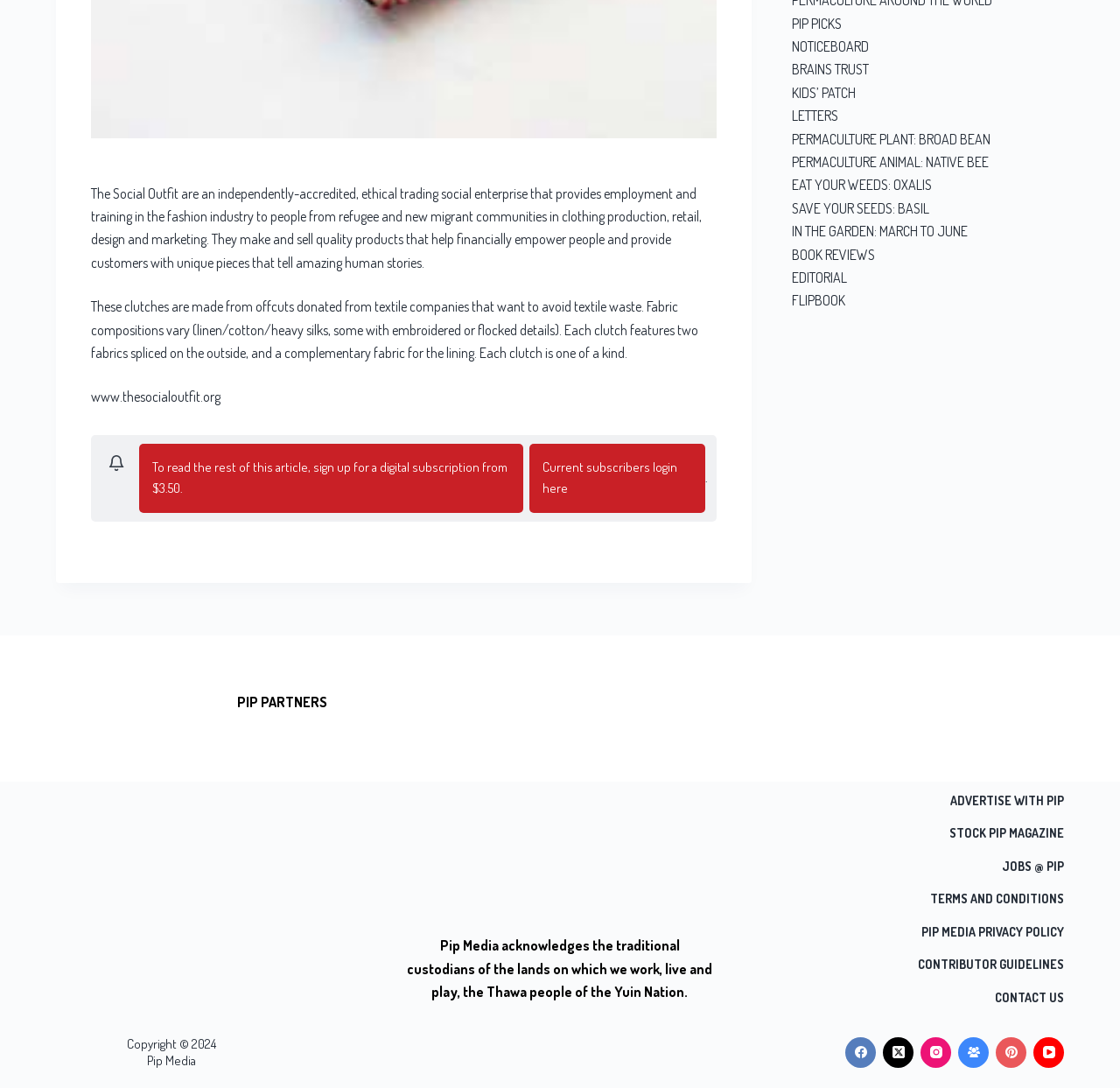Use the details in the image to answer the question thoroughly: 
What is the copyright year of the webpage?

The copyright year of the webpage is 2024, which is mentioned at the bottom of the webpage.